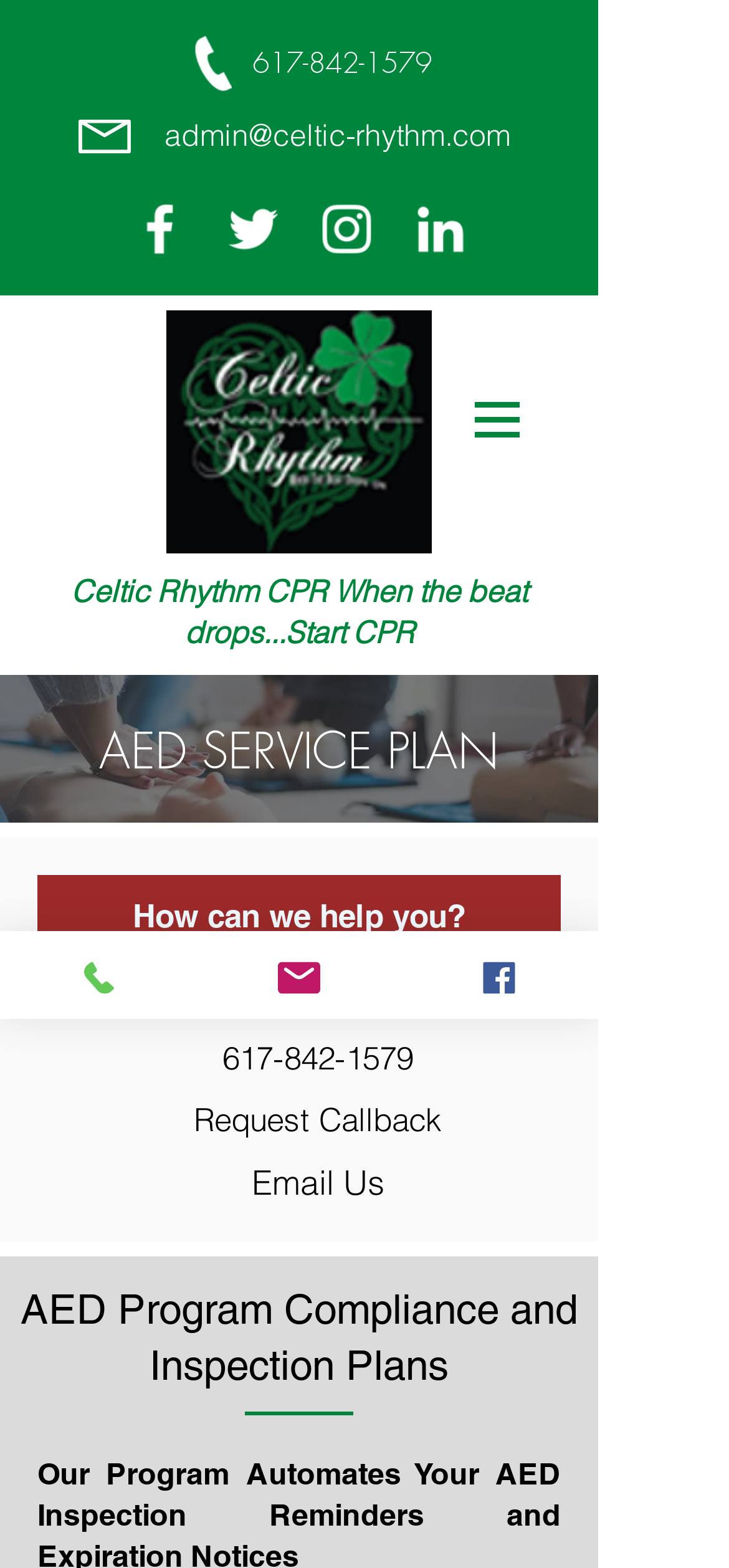Bounding box coordinates are specified in the format (top-left x, top-left y, bottom-right x, bottom-right y). All values are floating point numbers bounded between 0 and 1. Please provide the bounding box coordinate of the region this sentence describes: aria-label="White Facebook Icon"

[0.174, 0.125, 0.264, 0.167]